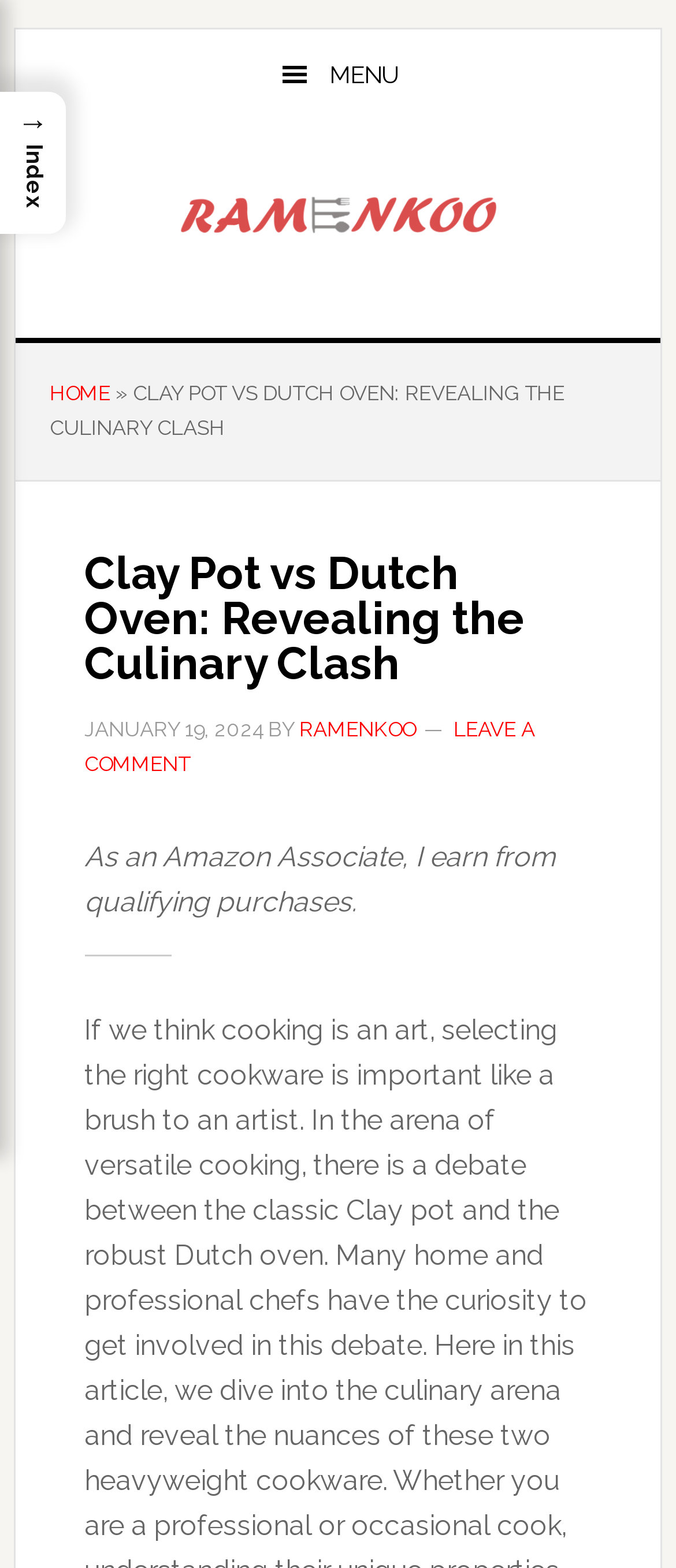Construct a comprehensive caption that outlines the webpage's structure and content.

The webpage is about a culinary topic, specifically comparing clay pots and Dutch ovens. At the top-left corner, there are two "Skip to" links, one for main content and the other for primary sidebar. Next to these links, there is a menu button with a hamburger icon. 

To the right of the menu button, the website's title "RAMENKOO | KITCHEN WARE, INFO & TIPS" is displayed. Below the title, there is a navigation menu with a "HOME" link, followed by a "»" symbol and the main title of the article "CLAY POT VS DUTCH OVEN: REVEALING THE CULINARY CLASH". 

The main content area has a heading with the same title as the article, followed by the date "JANUARY 19, 2024" and the author's name "RAMENKOO". Below this, there is a statement "As an Amazon Associate, I earn from qualifying purchases." 

At the bottom-left corner, there is a link "→ Index". There are no images on the page.